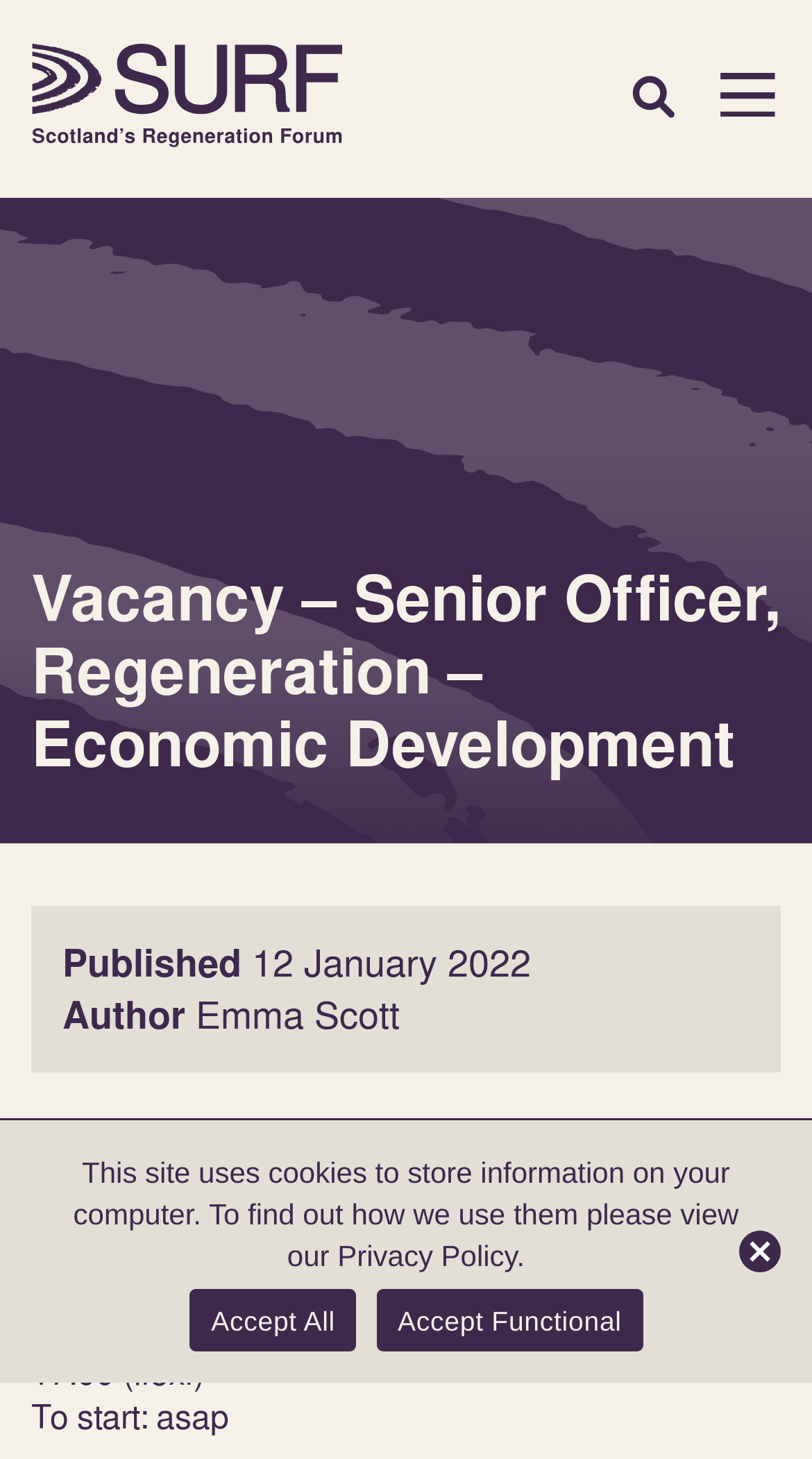Highlight the bounding box of the UI element that corresponds to this description: "Home".

[0.038, 0.029, 0.423, 0.102]